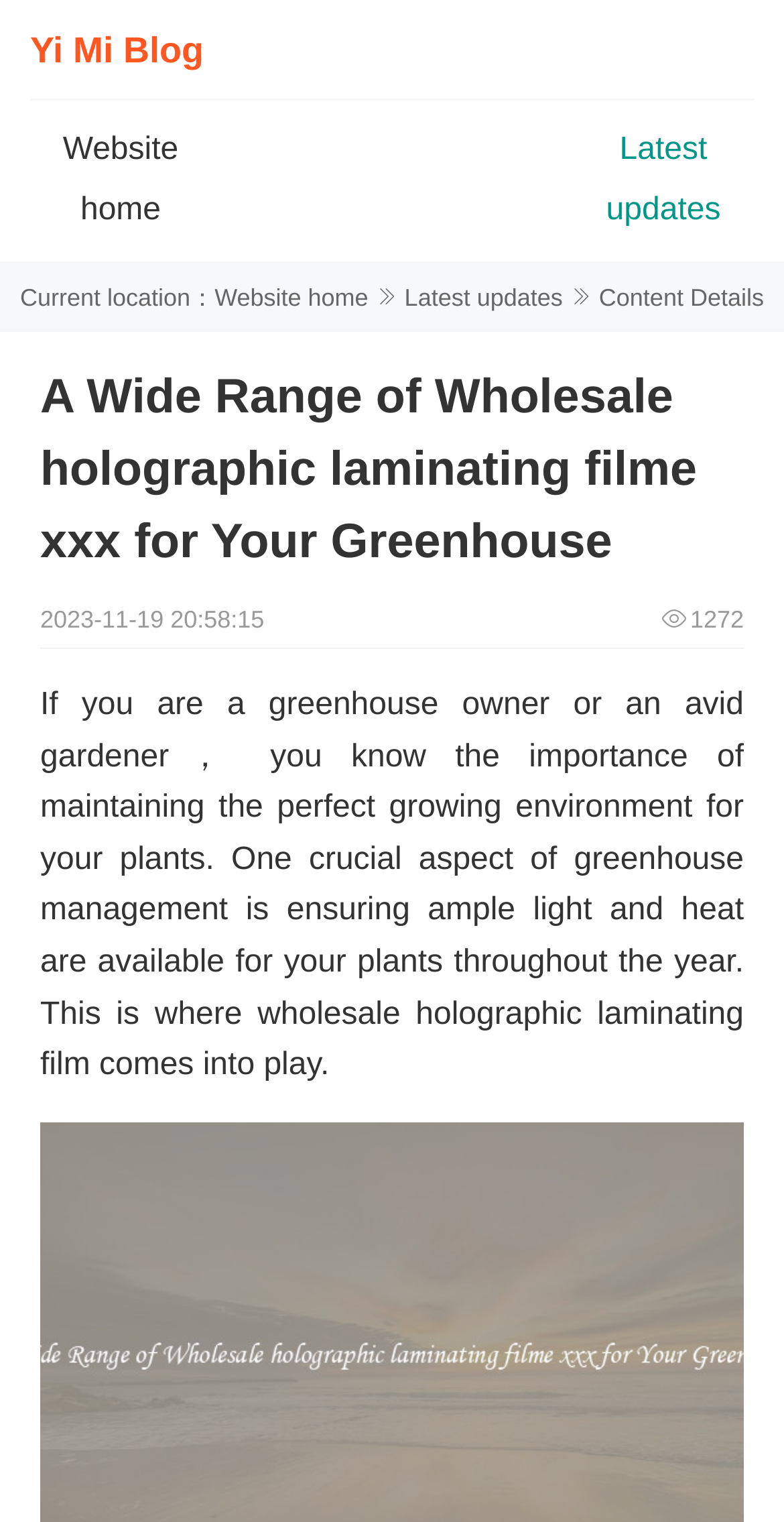Provide a thorough and detailed response to the question by examining the image: 
What is the date of the article?

I found the date of the article by looking at the static text element with the bounding box coordinates [0.051, 0.398, 0.337, 0.416], which contains the text '2023-11-19 20:58:15'.